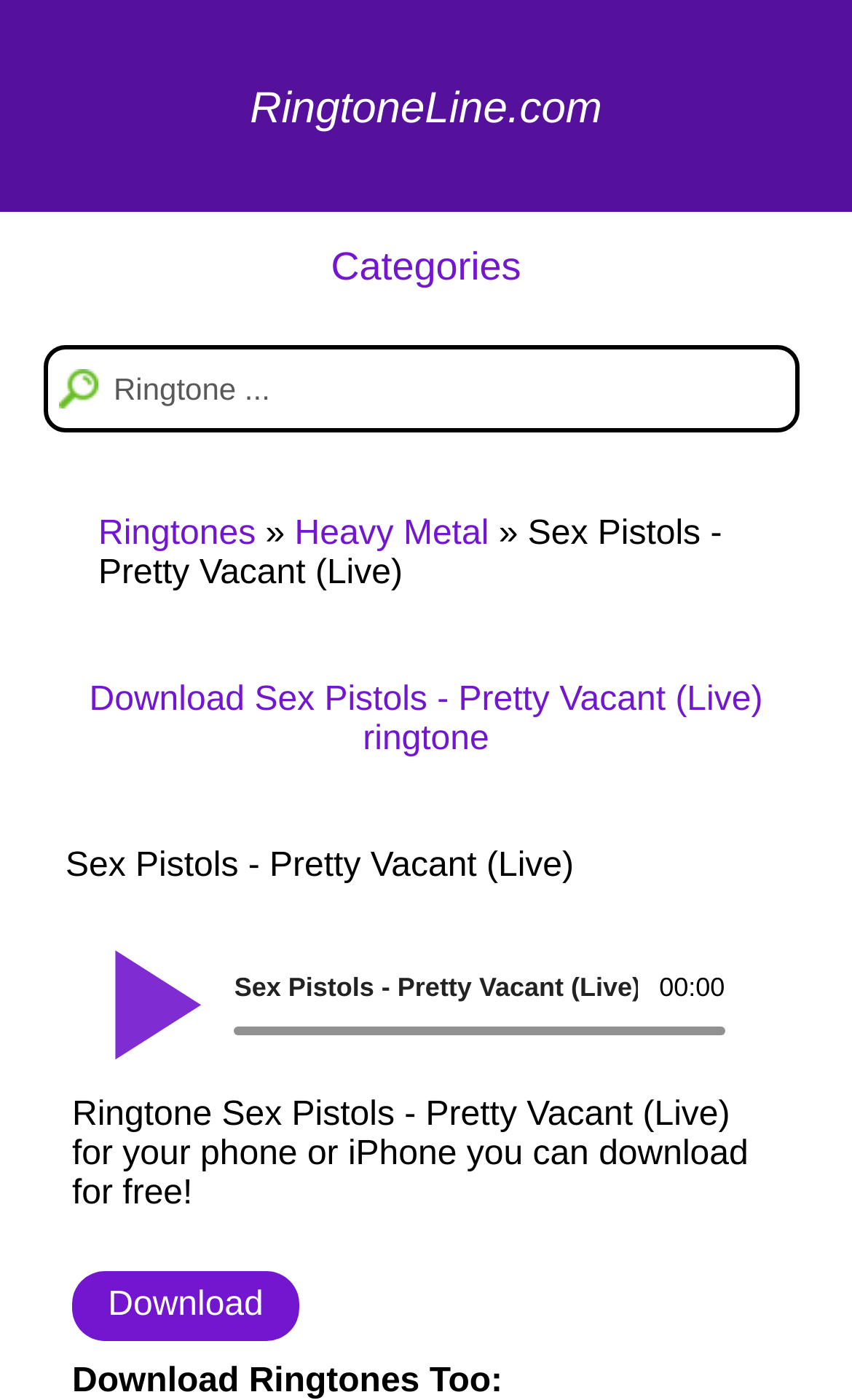What is the function of the 'Search!' button?
Please answer the question with a single word or phrase, referencing the image.

Search for ringtones